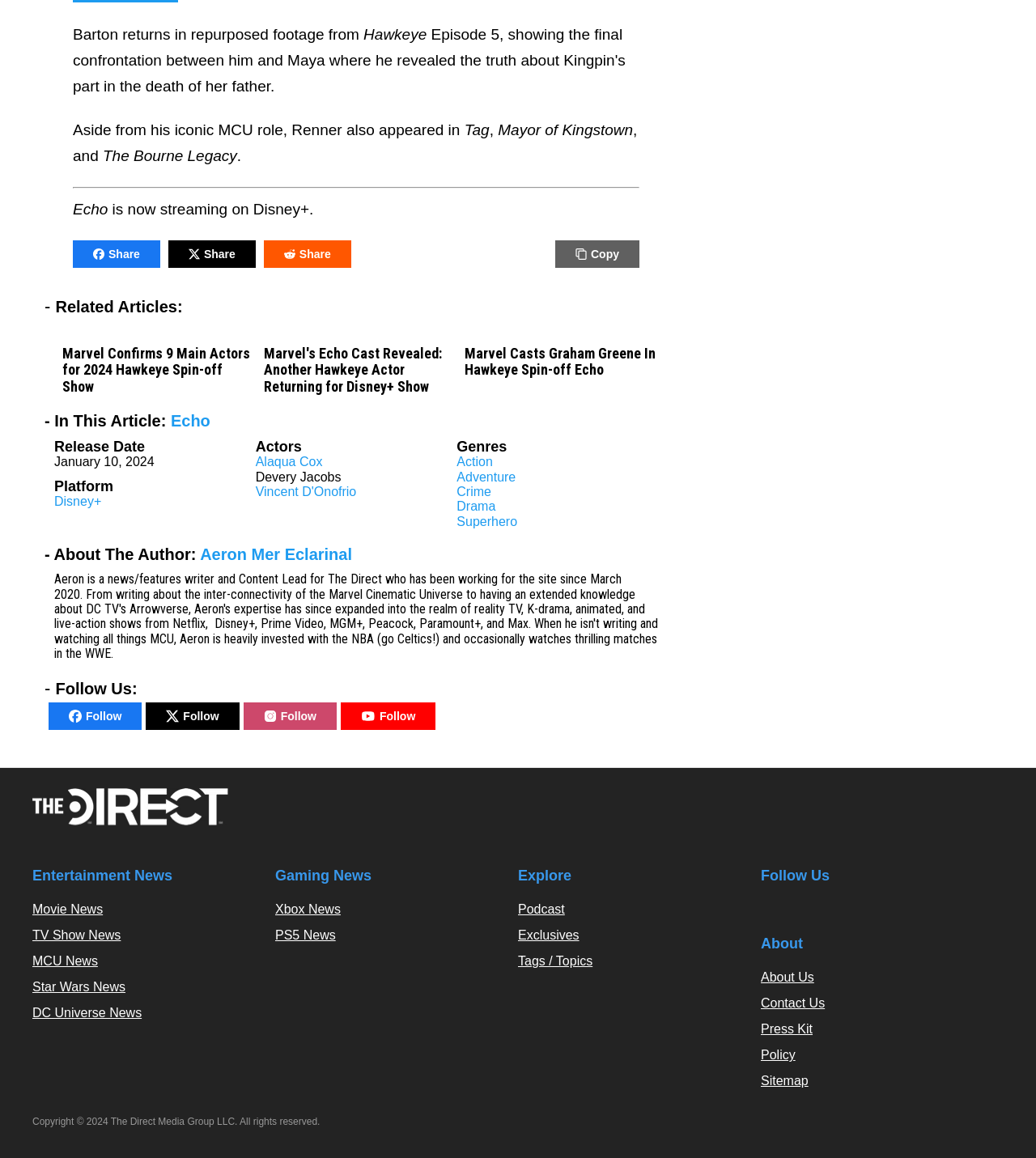Determine the bounding box of the UI element mentioned here: "Follow". The coordinates must be in the format [left, top, right, bottom] with values ranging from 0 to 1.

[0.329, 0.607, 0.421, 0.63]